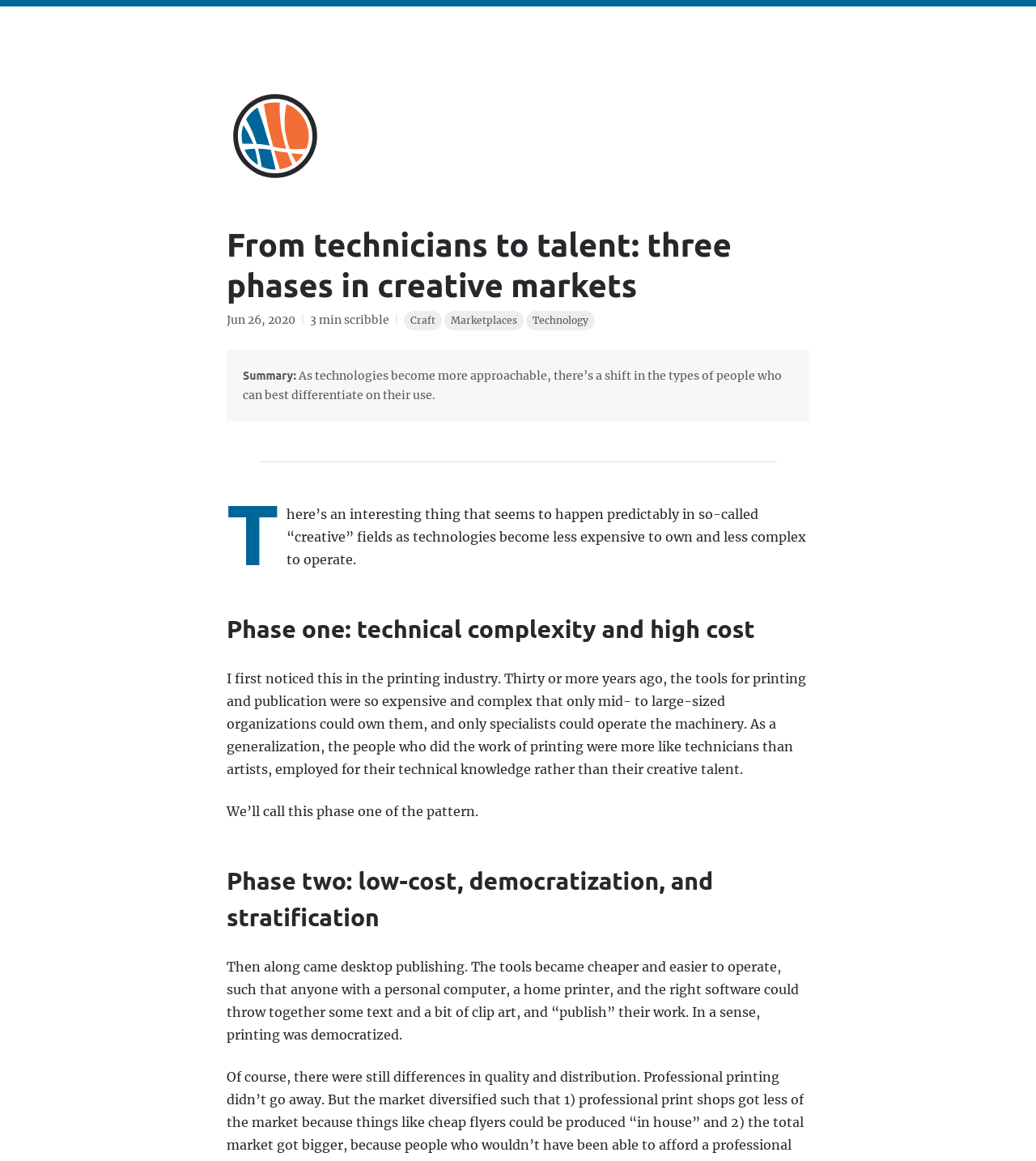What is the main topic of the article?
Look at the screenshot and give a one-word or phrase answer.

Creative markets and technology